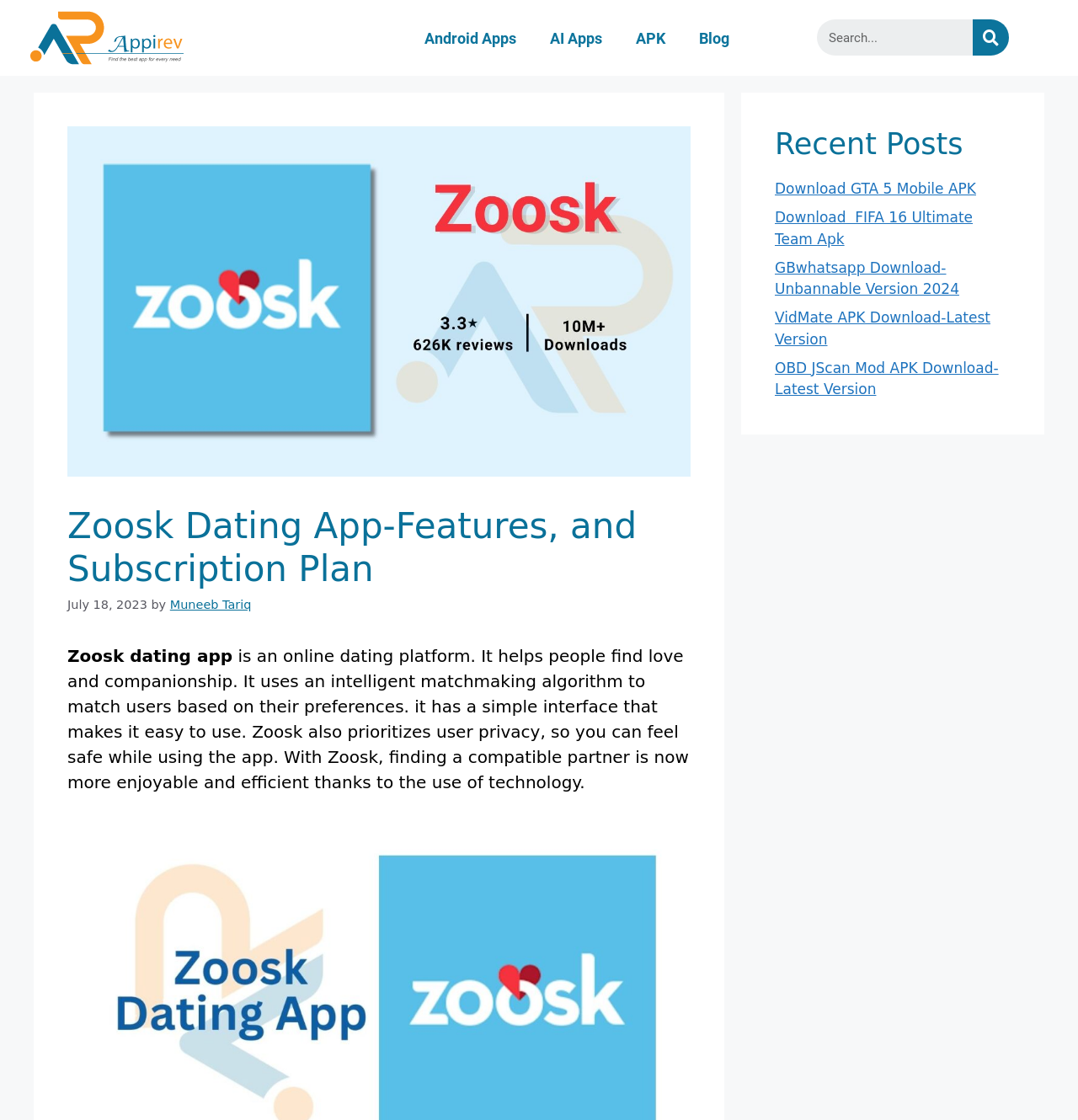Determine the bounding box coordinates for the UI element with the following description: "GBwhatsapp Download-Unbannable Version 2024". The coordinates should be four float numbers between 0 and 1, represented as [left, top, right, bottom].

[0.719, 0.231, 0.89, 0.265]